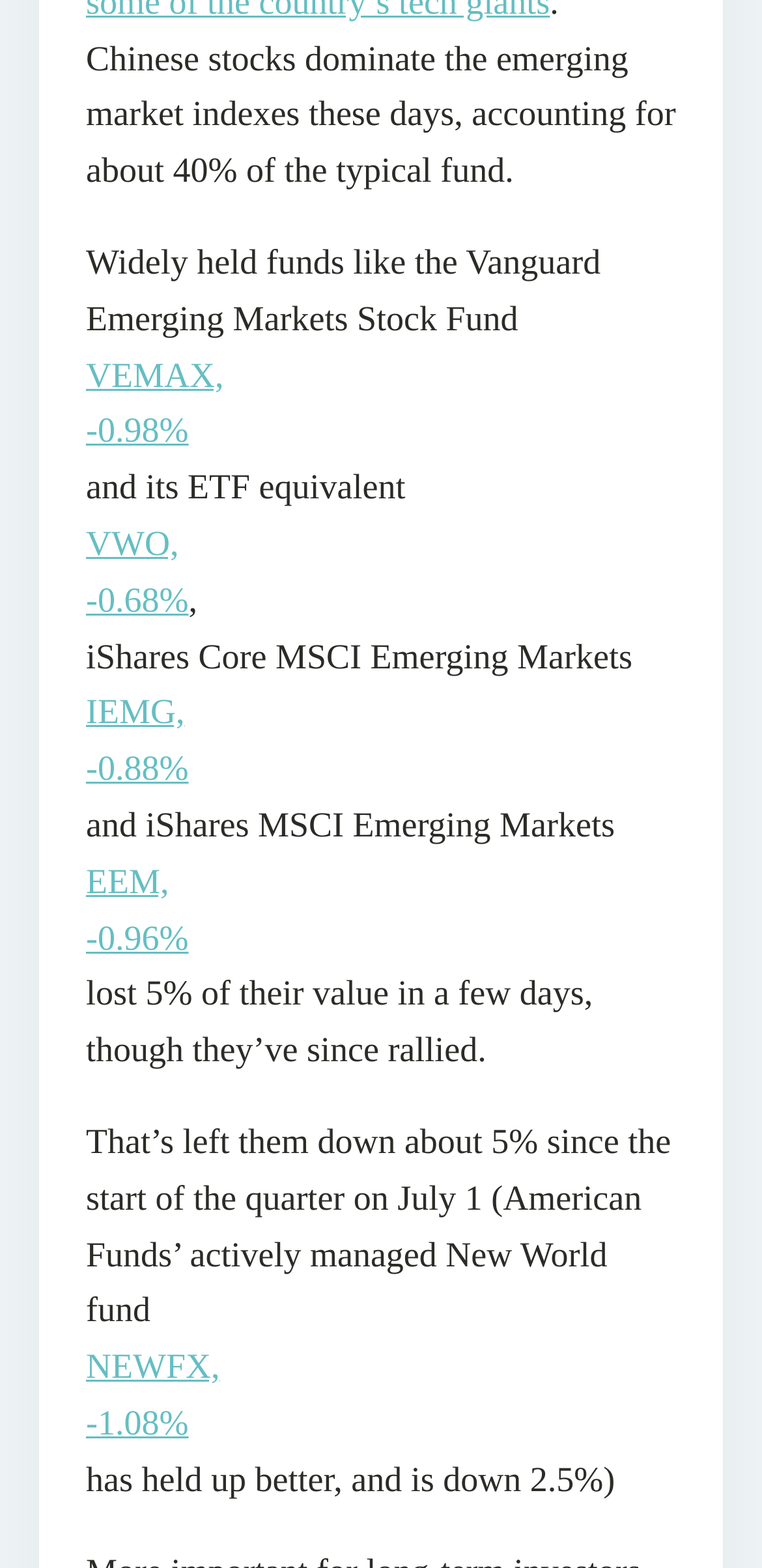Mark the bounding box of the element that matches the following description: "Give me my free cards!".

None